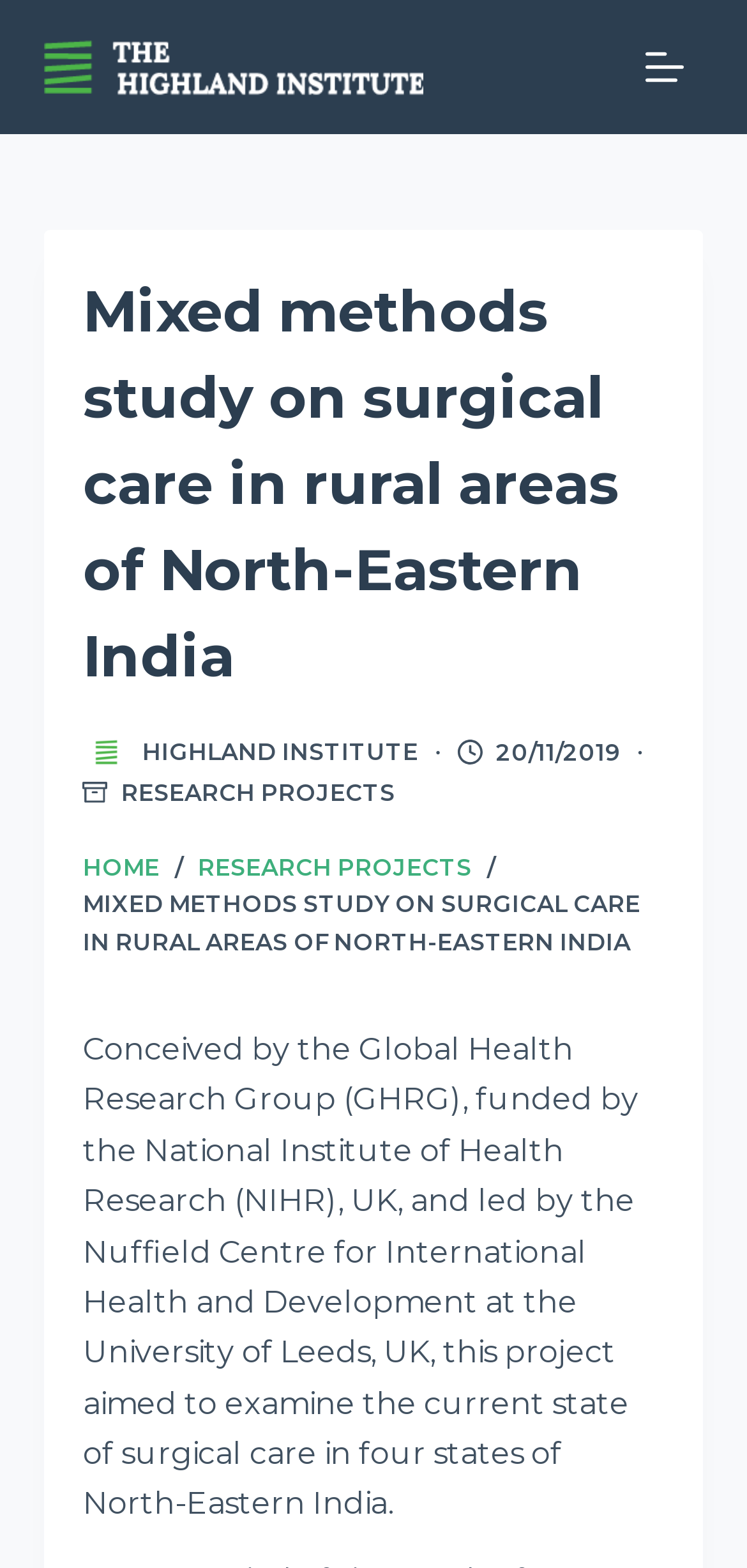Please locate the bounding box coordinates for the element that should be clicked to achieve the following instruction: "Open the menu". Ensure the coordinates are given as four float numbers between 0 and 1, i.e., [left, top, right, bottom].

[0.863, 0.031, 0.914, 0.055]